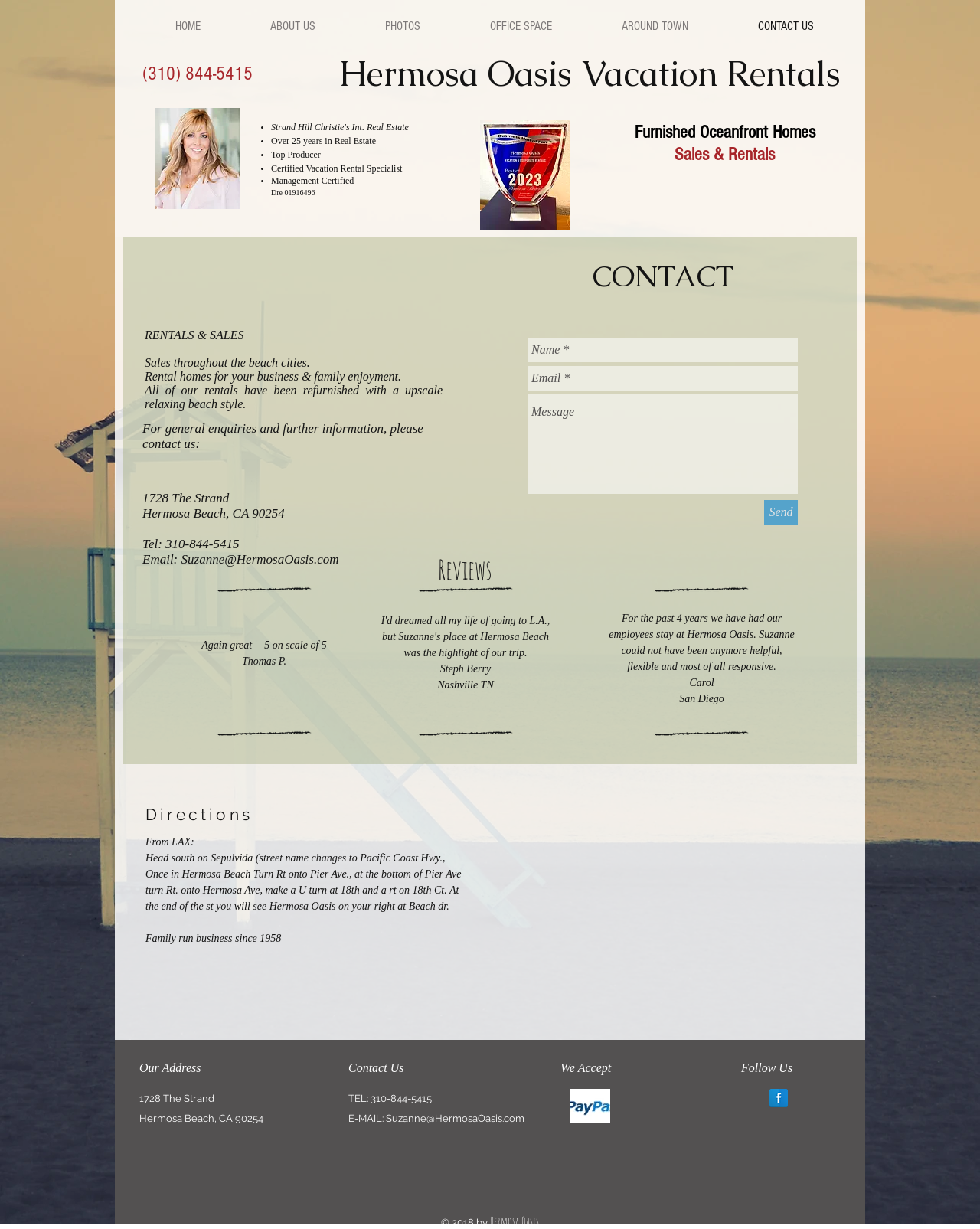Give a complete and precise description of the webpage's appearance.

The webpage is about Hermosa Oasis, a vacation rental company. At the top, there is a navigation menu with links to different sections of the website, including "HOME", "ABOUT US", "PHOTOS", "OFFICE SPACE", "AROUND TOWN", and "CONTACT US". Below the navigation menu, there is a phone number "(310) 844-5415" and a heading "Hermosa Oasis Vacation Rentals".

On the left side of the page, there is a section with an image of Suzanne Suzed, a real estate agent, and a list of her credentials, including "Over 25 years in Real Estate", "Top Producer", "Certified Vacation Rental Specialist", and "Management Certified". Below this section, there is another image and a heading "Furnished Oceanfront Homes" with a subheading "Sales & Rentals".

In the main content area, there is a section with a heading "CONTACT" and a subheading "RENTALS & SALES". This section provides information about the company's rentals and sales services, including a description of their rentals and a call to action to contact them for general enquiries. Below this section, there is a contact information section with the company's address, phone number, and email address.

On the right side of the page, there is a section with a heading "Reviews" and a few customer testimonials, including quotes and names of satisfied customers. Below this section, there is a section with a heading "Directions" and a detailed description of how to get to Hermosa Oasis from LAX airport.

At the bottom of the page, there is a footer section with the company's address, phone number, and email address, as well as links to their social media profiles and a copyright notice.